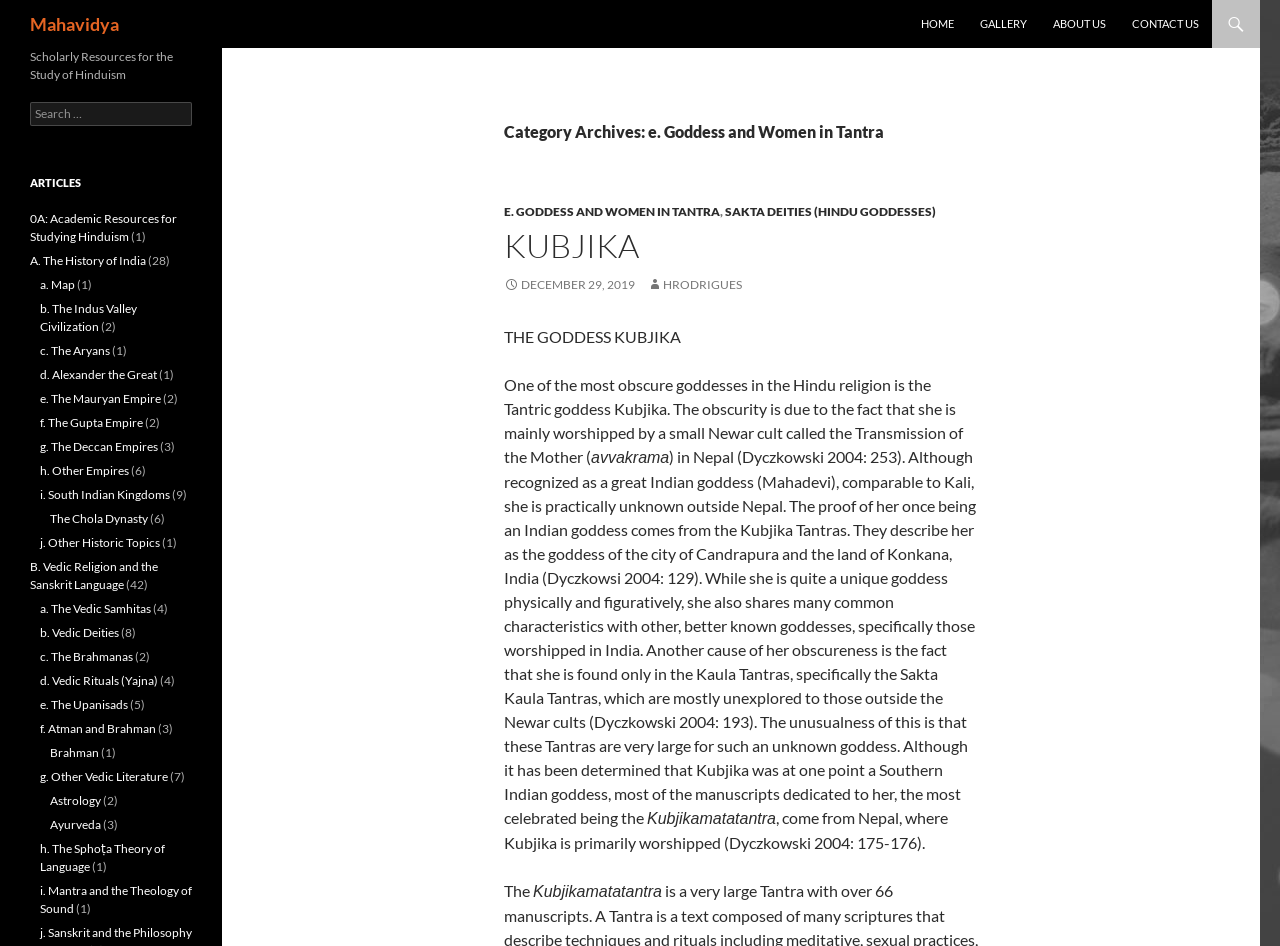Convey a detailed summary of the webpage, mentioning all key elements.

The webpage is about Goddess and Women in Tantra, specifically focusing on Mahavidya. At the top, there is a heading "Mahavidya" and a link to it. On the top right, there are navigation links to "HOME", "GALLERY", "ABOUT US", and "CONTACT US".

Below the navigation links, there is a header section with a heading "Category Archives: e. Goddess and Women in Tantra". This section contains links to related categories, including "E. GODDESS AND WOMEN IN TANTRA", "SAKTA DEITIES (HINDU GODDESSES)", and "KUBJIKA". The "KUBJIKA" link is followed by a heading "KUBJIKA" and a link to it.

The main content of the webpage is an article about the Tantric goddess Kubjika. The article starts with a heading "THE GODDESS KUBJIKA" and provides information about Kubjika, including her obscurity, her worship in Nepal, and her characteristics. The article also mentions the Kubjika Tantras and their significance.

On the left side of the webpage, there is a section titled "Scholarly Resources for the Study of Hinduism". This section contains a search box and a list of links to articles and resources, including "ARTICLES", "A. The History of India", "B. Vedic Religion and the Sanskrit Language", and others. Each link has a number in parentheses indicating the number of related resources.